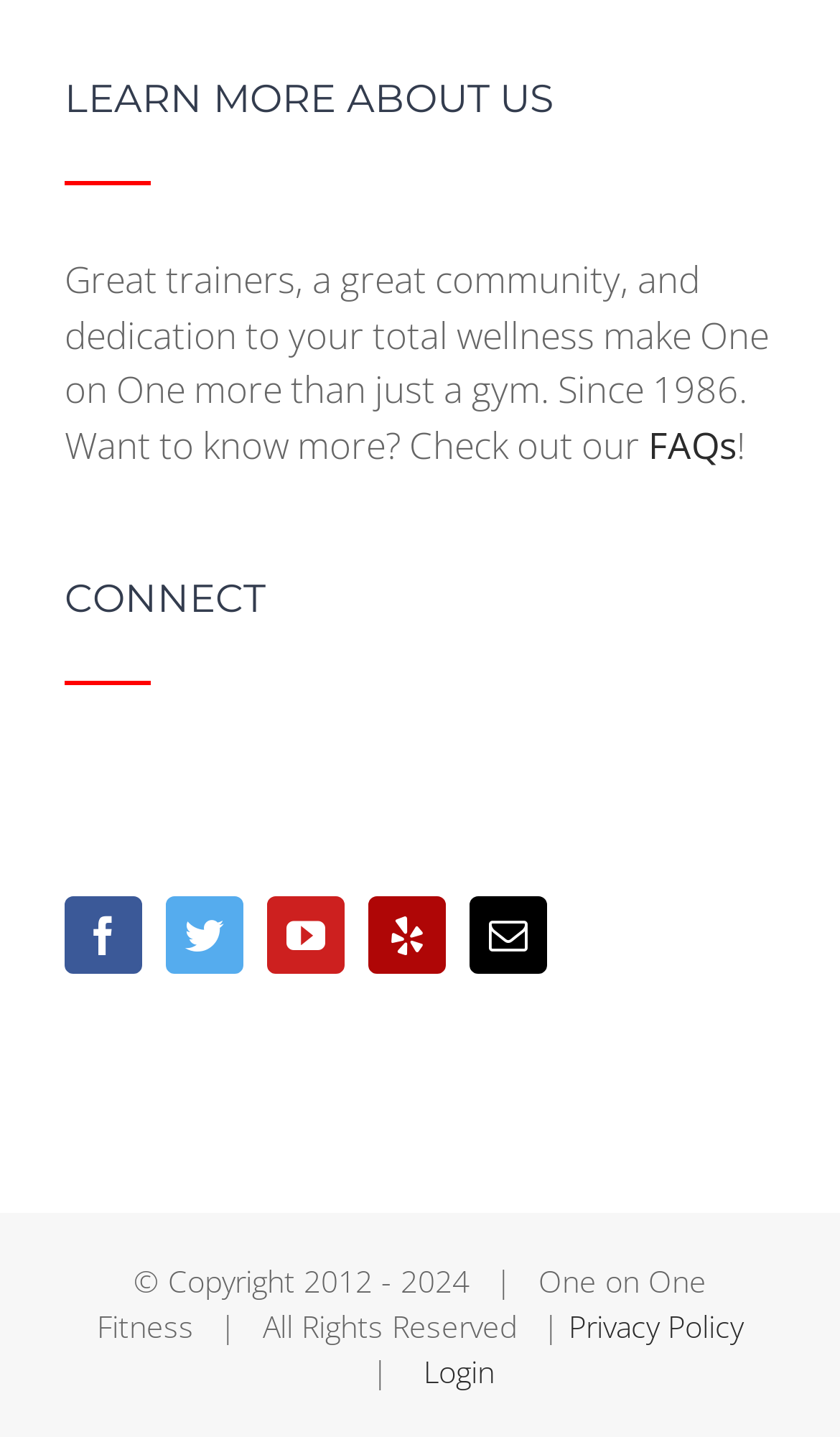Please provide the bounding box coordinates for the element that needs to be clicked to perform the instruction: "Check out the FAQs". The coordinates must consist of four float numbers between 0 and 1, formatted as [left, top, right, bottom].

[0.772, 0.292, 0.877, 0.326]